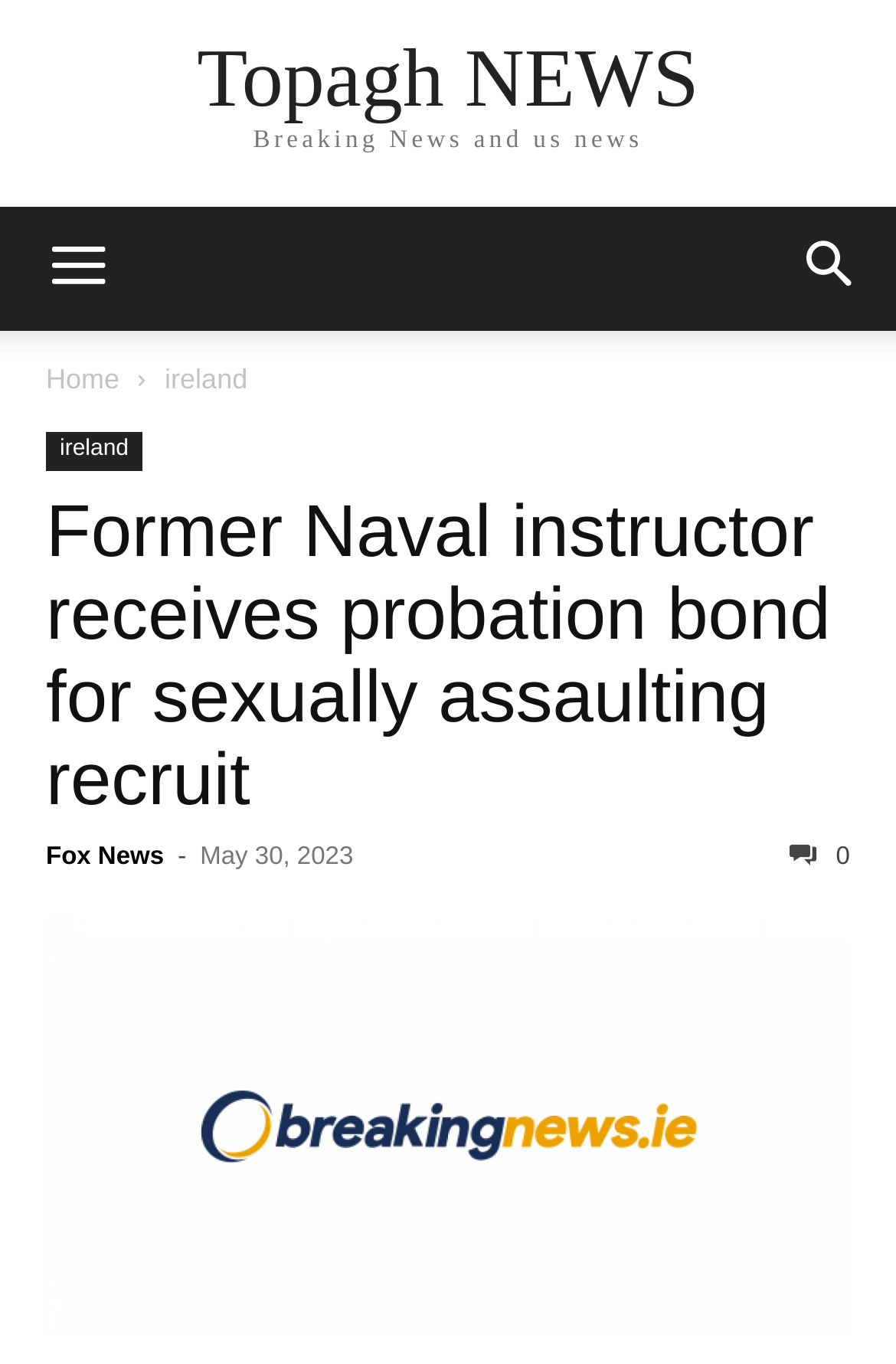Please respond in a single word or phrase: 
What is the category of the news article?

ireland